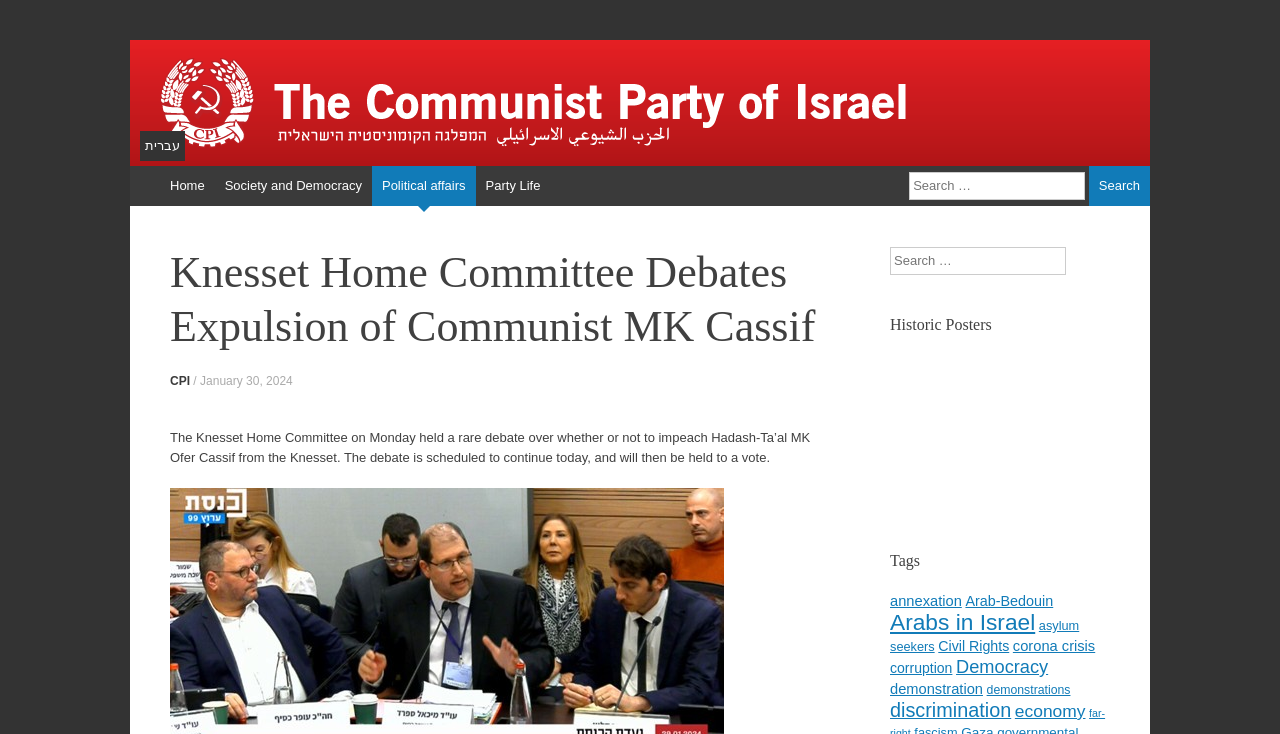Illustrate the webpage's structure and main components comprehensively.

The webpage appears to be a news article or blog post from the Communist Party of Israel. At the top, there is a heading that reads "Communist Party of Israel" and a link to the party's website. Below this, there are several links to other pages, including "Home", "Society and Democracy", "Political affairs", and "Party Life".

On the left side of the page, there are several advertisements or sponsored links, including "restbet", "betpas", "sweet bonanza", and others. These links are stacked vertically and take up a significant portion of the left side of the page.

The main content of the page is a news article with the title "Knesset Home Committee Debates Expulsion of Communist MK Cassif". The article is divided into several sections, including a brief summary, a main body of text, and a section of tags or keywords related to the article. The main body of text describes a debate in the Knesset Home Committee over whether to impeach a Communist MK named Ofer Cassif.

To the right of the main content, there is a search bar and a section of historic posters, which appears to be an iframe. Below this, there is a list of tags or keywords related to the article, including "annexation", "Arab-Bedouin", "Arabs in Israel", and others. Each of these tags is a link to a separate page or section of the website.

Overall, the webpage appears to be a news article or blog post from the Communist Party of Israel, with a focus on a specific debate in the Knesset Home Committee. The page includes several links to other pages, advertisements, and a search bar, as well as a section of tags or keywords related to the article.